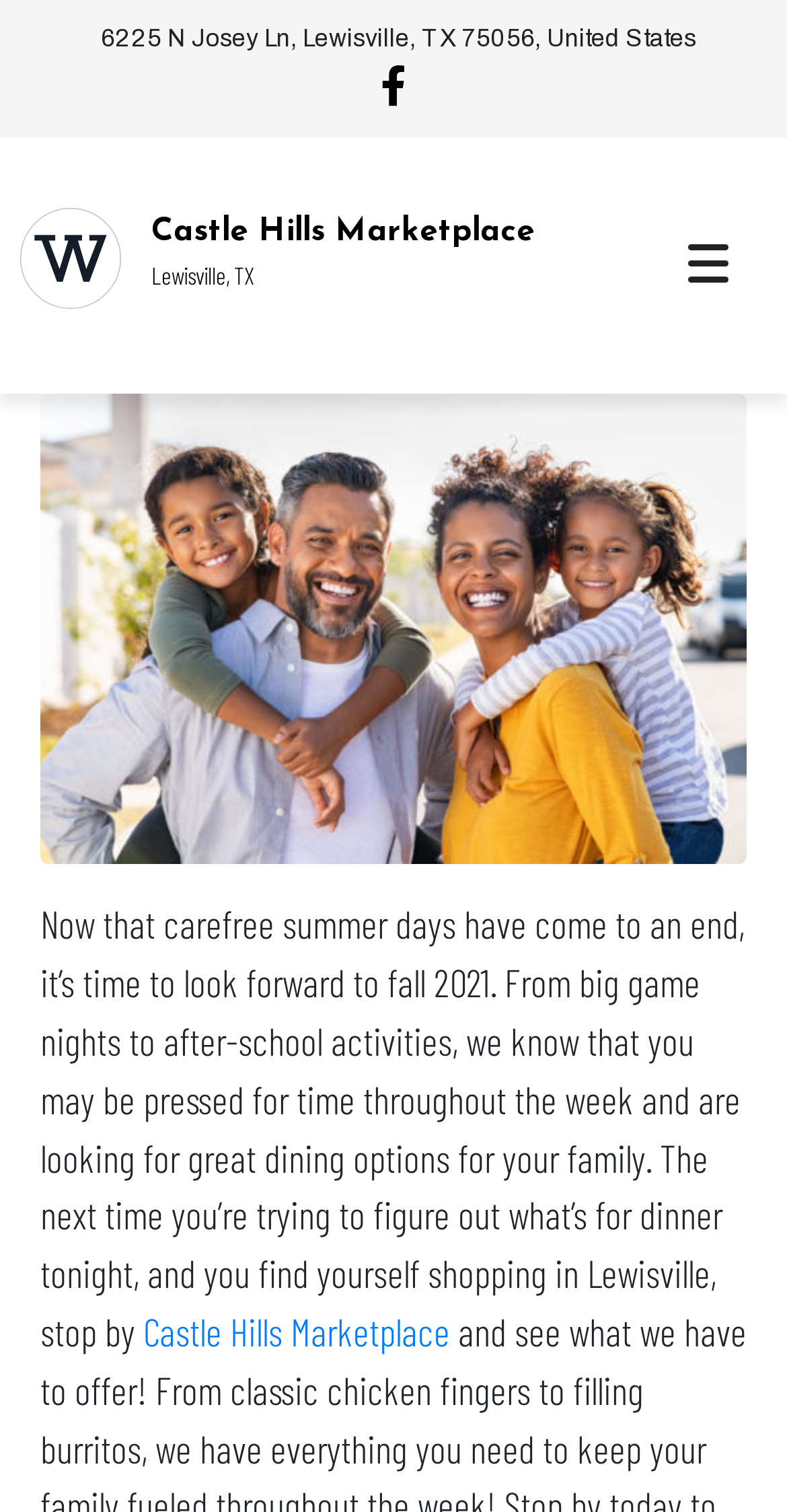What is the name of the marketplace mentioned on the webpage?
Based on the visual, give a brief answer using one word or a short phrase.

Castle Hills Marketplace